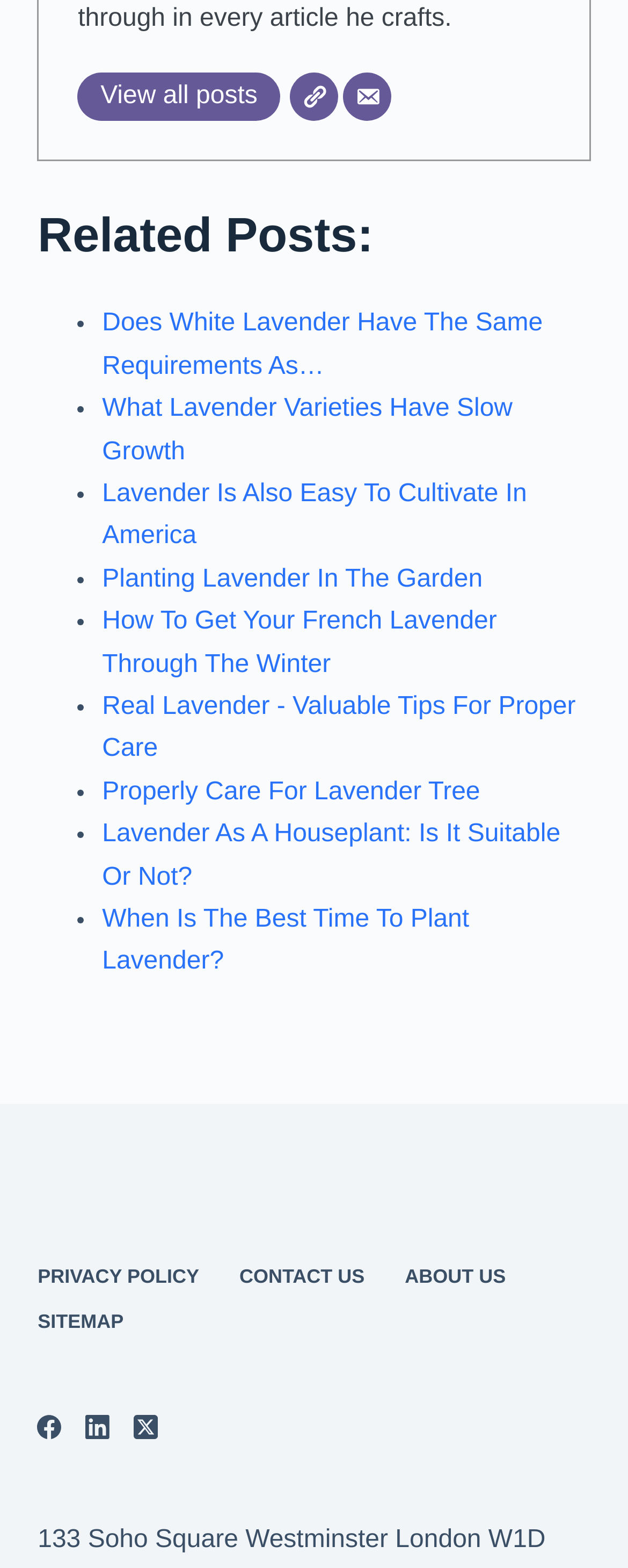How many menu items are present in the footer menu?
Refer to the image and provide a one-word or short phrase answer.

4